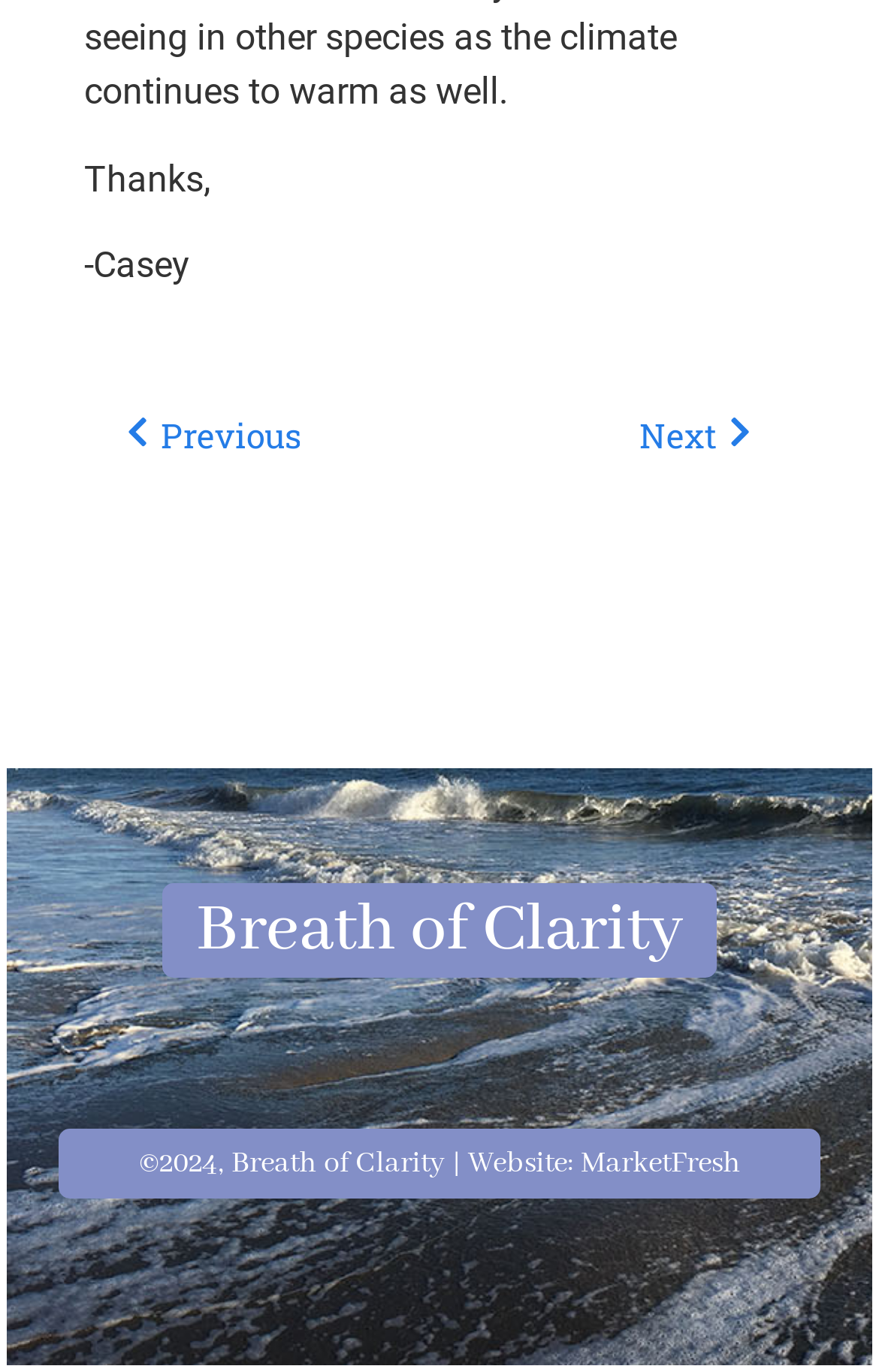Given the description of a UI element: "NextNext", identify the bounding box coordinates of the matching element in the webpage screenshot.

[0.499, 0.299, 0.853, 0.336]